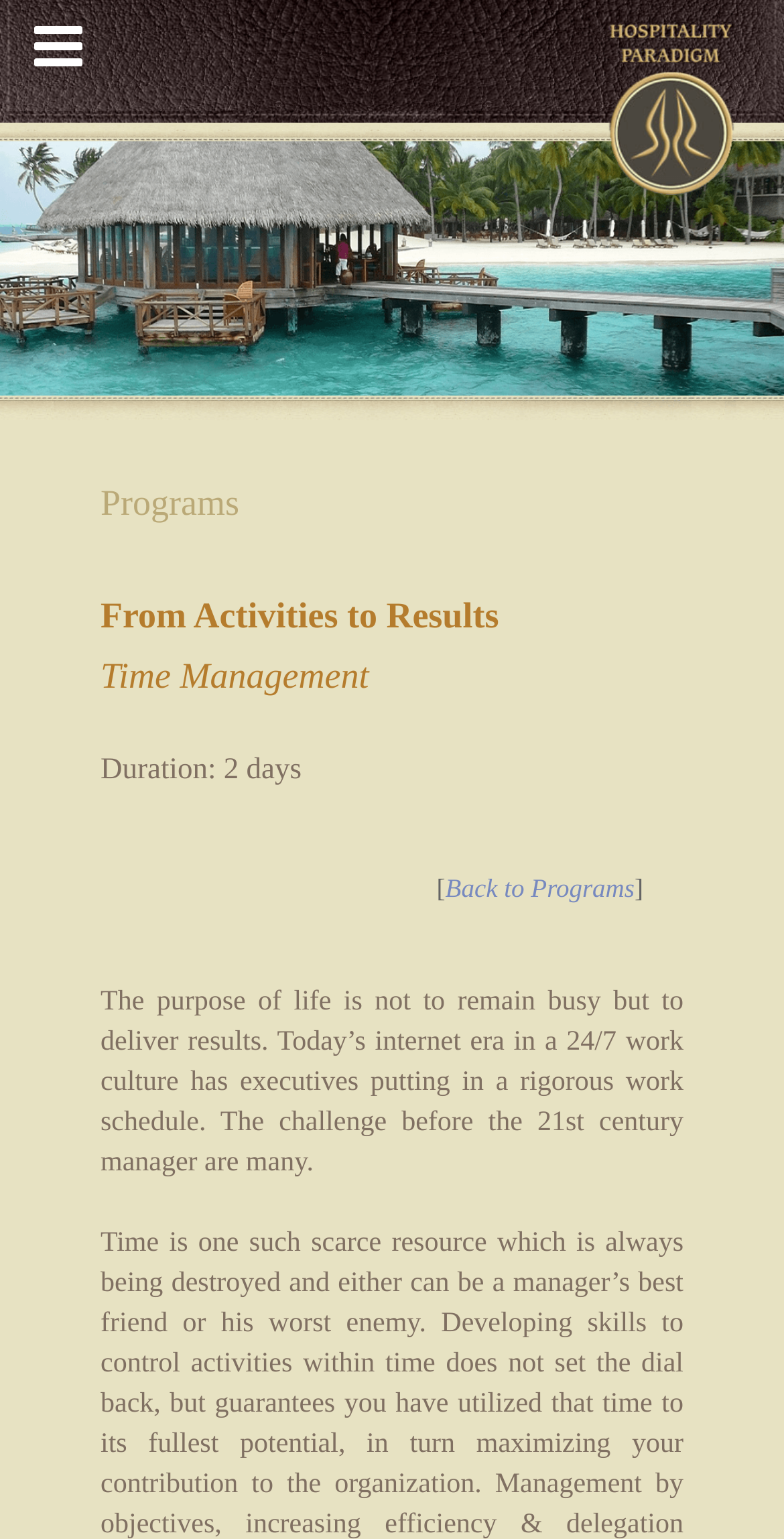What is the name of the program mentioned on the webpage?
Based on the image, please offer an in-depth response to the question.

The webpage lists 'Time Management' as a program, which is mentioned in the StaticText element.